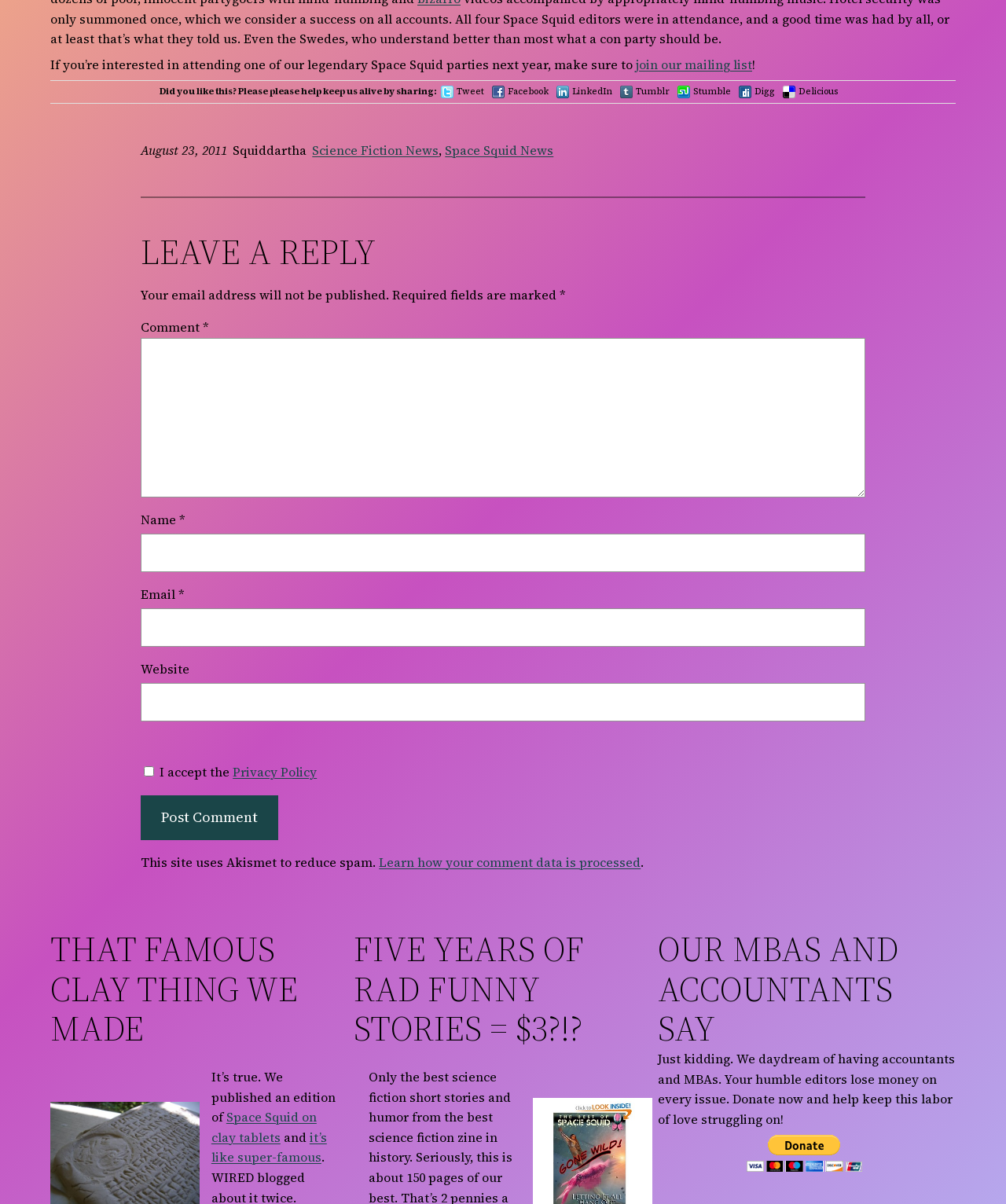Provide the bounding box coordinates for the UI element that is described as: "Service".

None